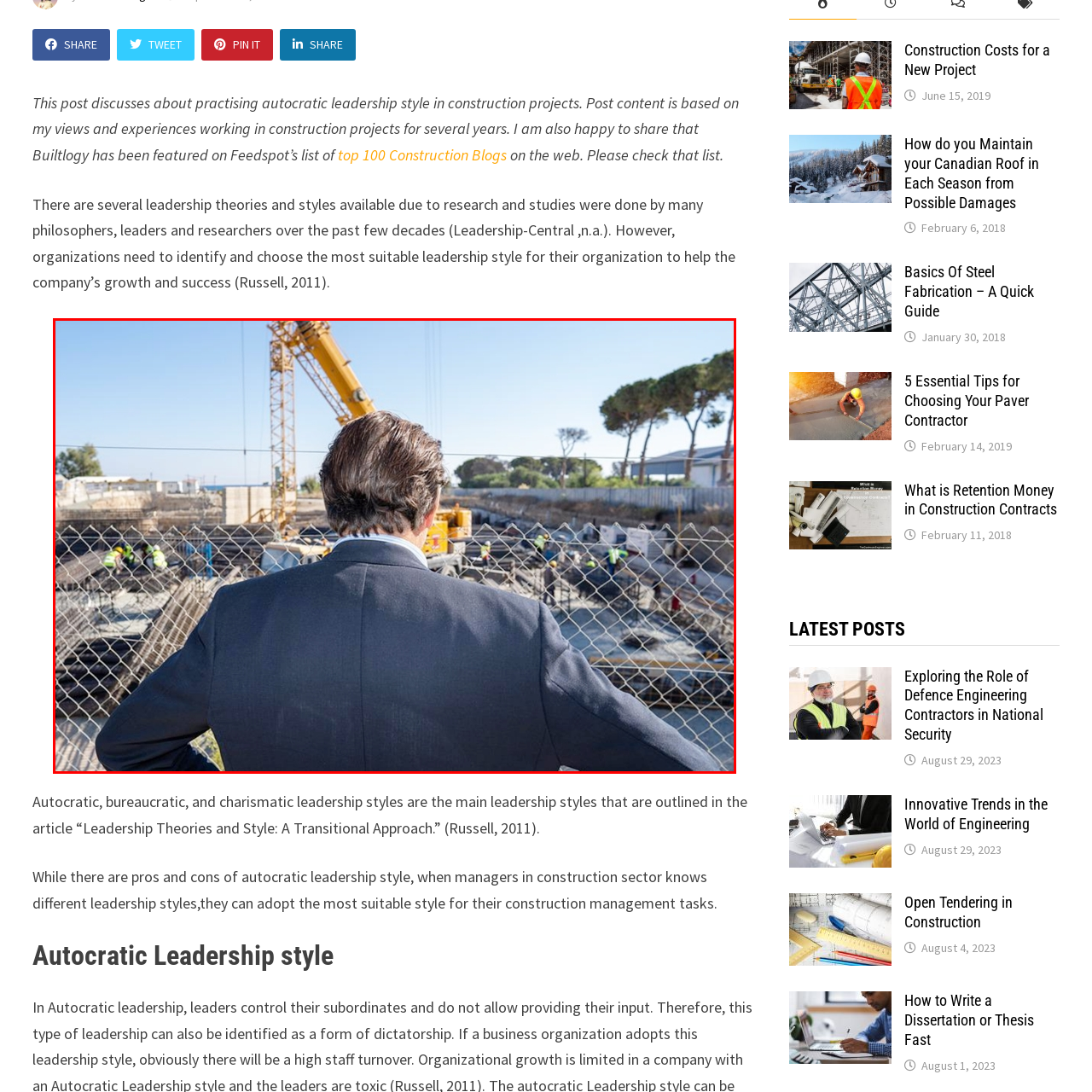Please scrutinize the portion of the image inside the purple boundary and provide an elaborate answer to the question below, relying on the visual elements: 
What is the purpose of the vests worn by the workers?

The workers in the image are donned in bright safety vests, which are worn to increase visibility and provide protection in hazardous work environments, such as construction sites, to ensure their safety while working on the project.